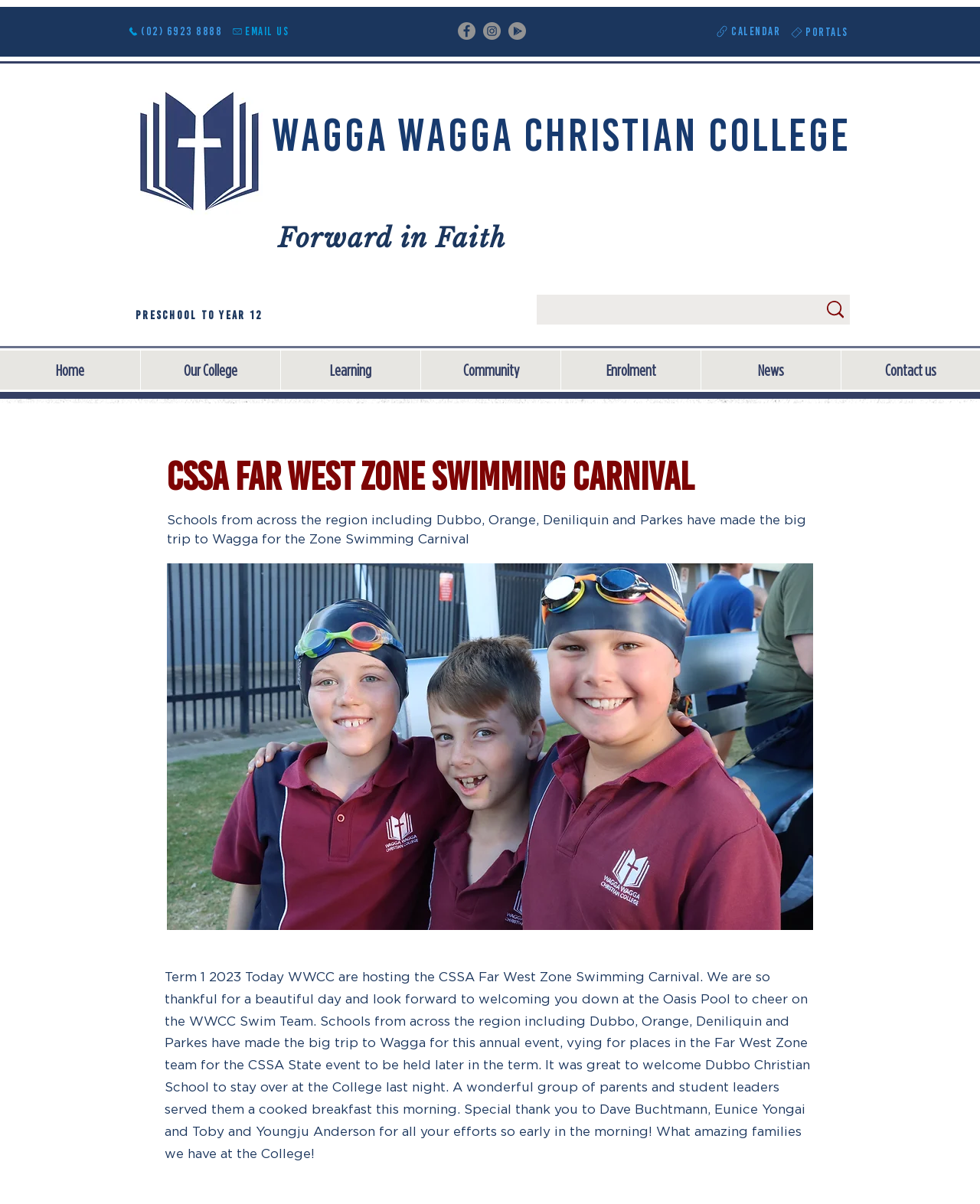Please determine the primary heading and provide its text.

Wagga Wagga Christian College